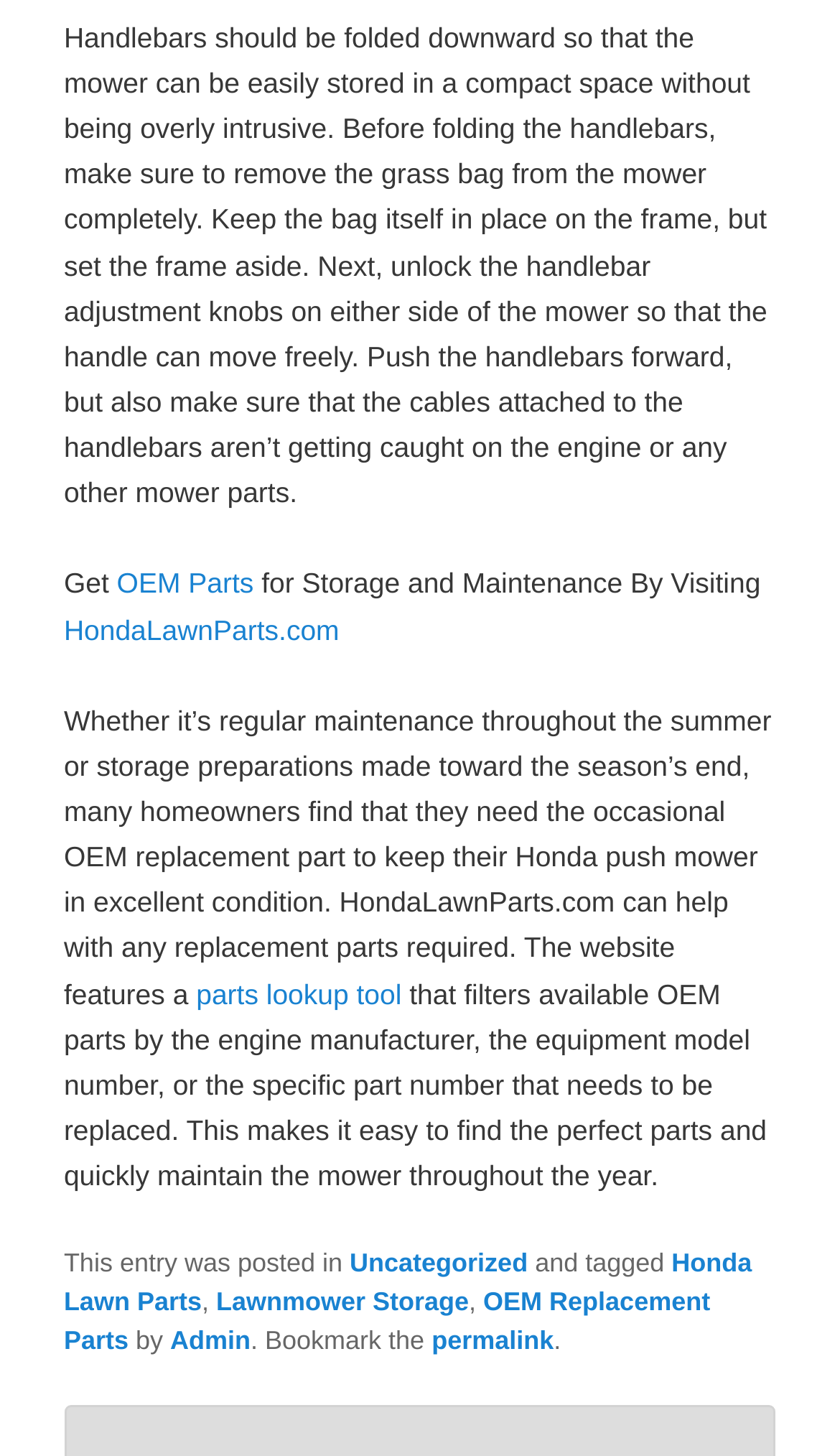What is the category of this blog post?
Please provide a comprehensive answer based on the details in the screenshot.

In the footer section of the webpage, it is mentioned that 'This entry was posted in Uncategorized'.